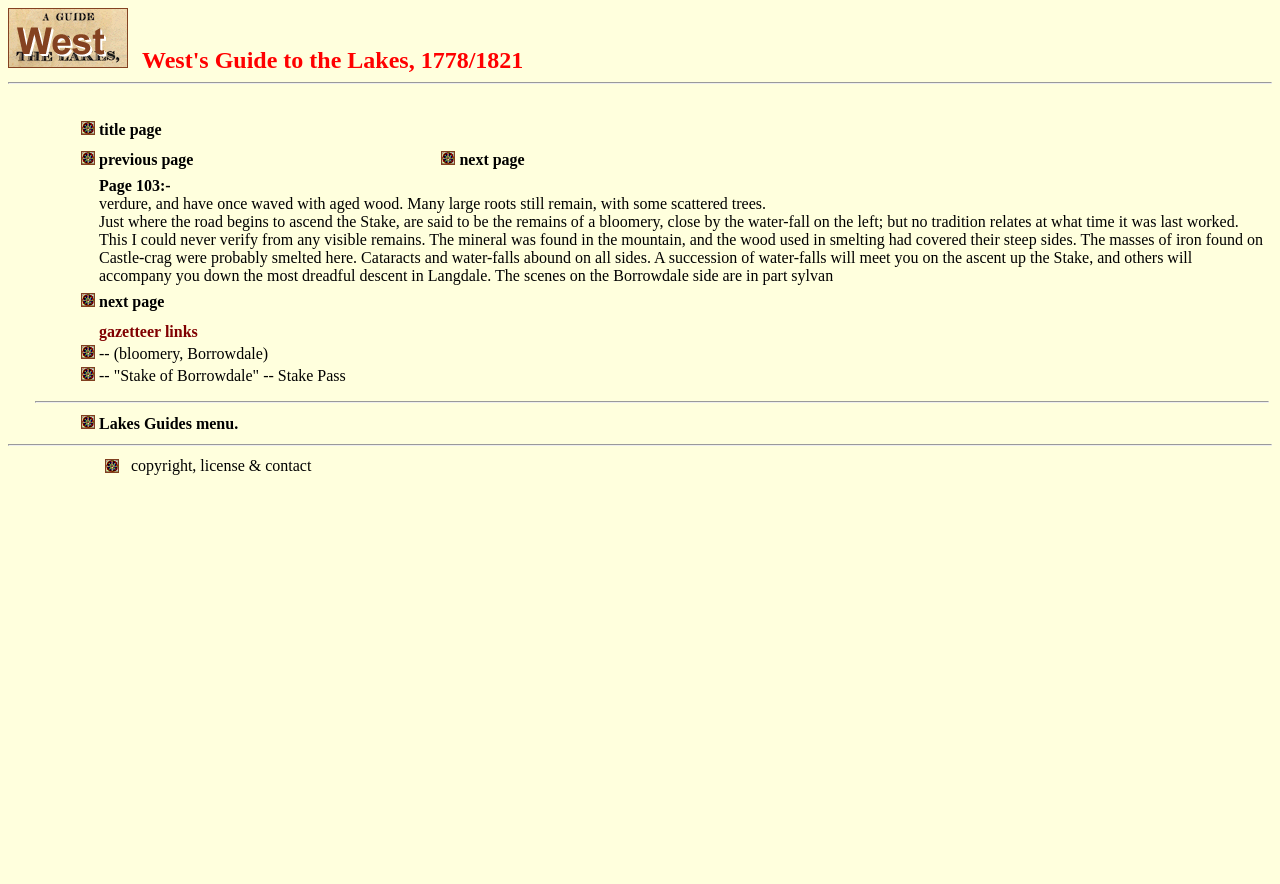How many buttons are on the page?
Please provide a single word or phrase answer based on the image.

5